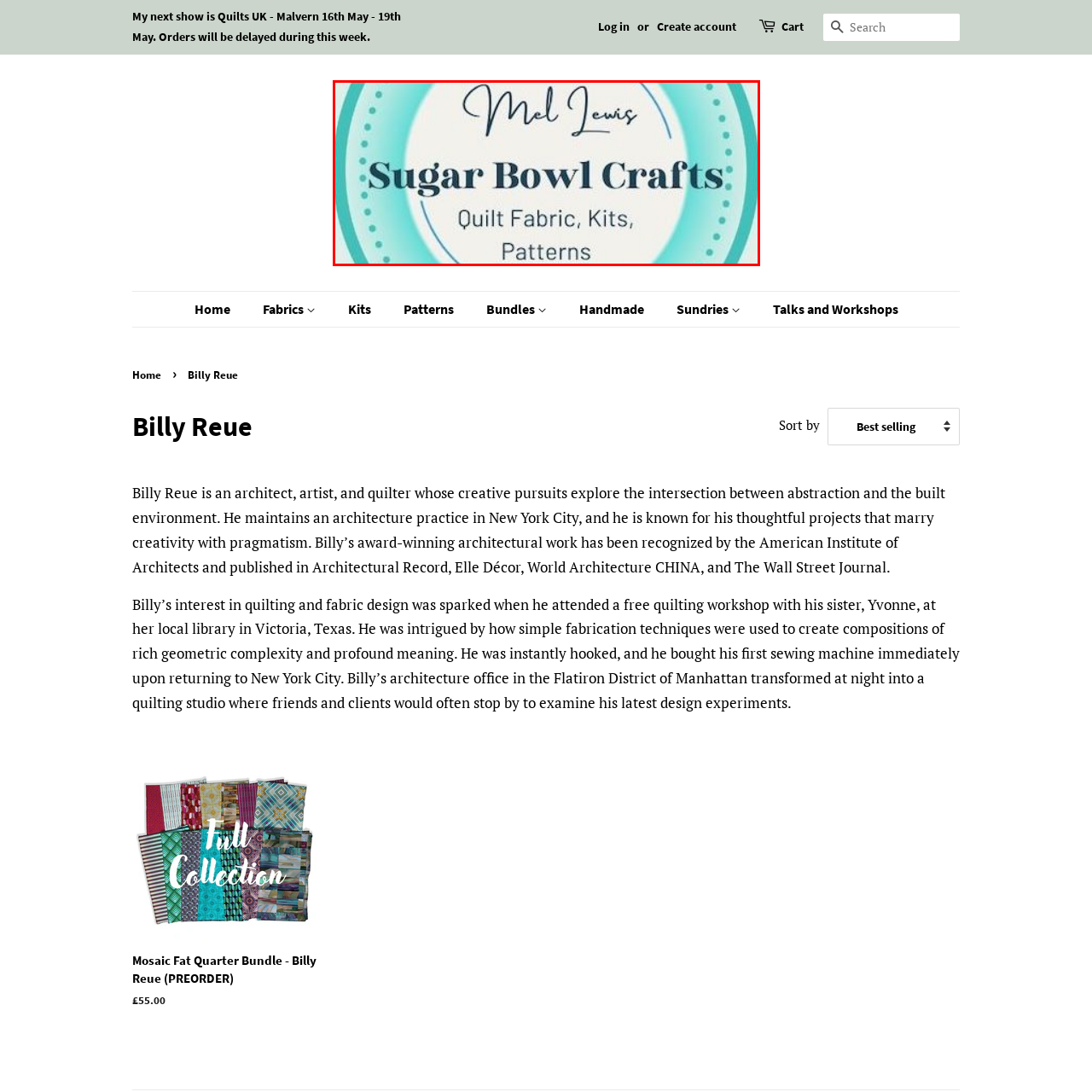Draft a detailed caption for the image located inside the red outline.

The image showcases a visually engaging logo for "Sugar Bowl Crafts," which is associated with Mel Lewis. The design features a circular layout with a soothing light blue border surrounded by a decorative dotted line. Within the circle, the name "Sugar Bowl Crafts" is prominently displayed in bold, elegant typography, emphasizing its focus on quilt fabric, kits, and patterns. The top of the logo includes the name "Mel Lewis," adding a personal touch that connects the brand to its creator. This logo encapsulates the spirit of craftsmanship, inviting quilting enthusiasts and crafters to explore the offerings of Sugar Bowl Crafts.